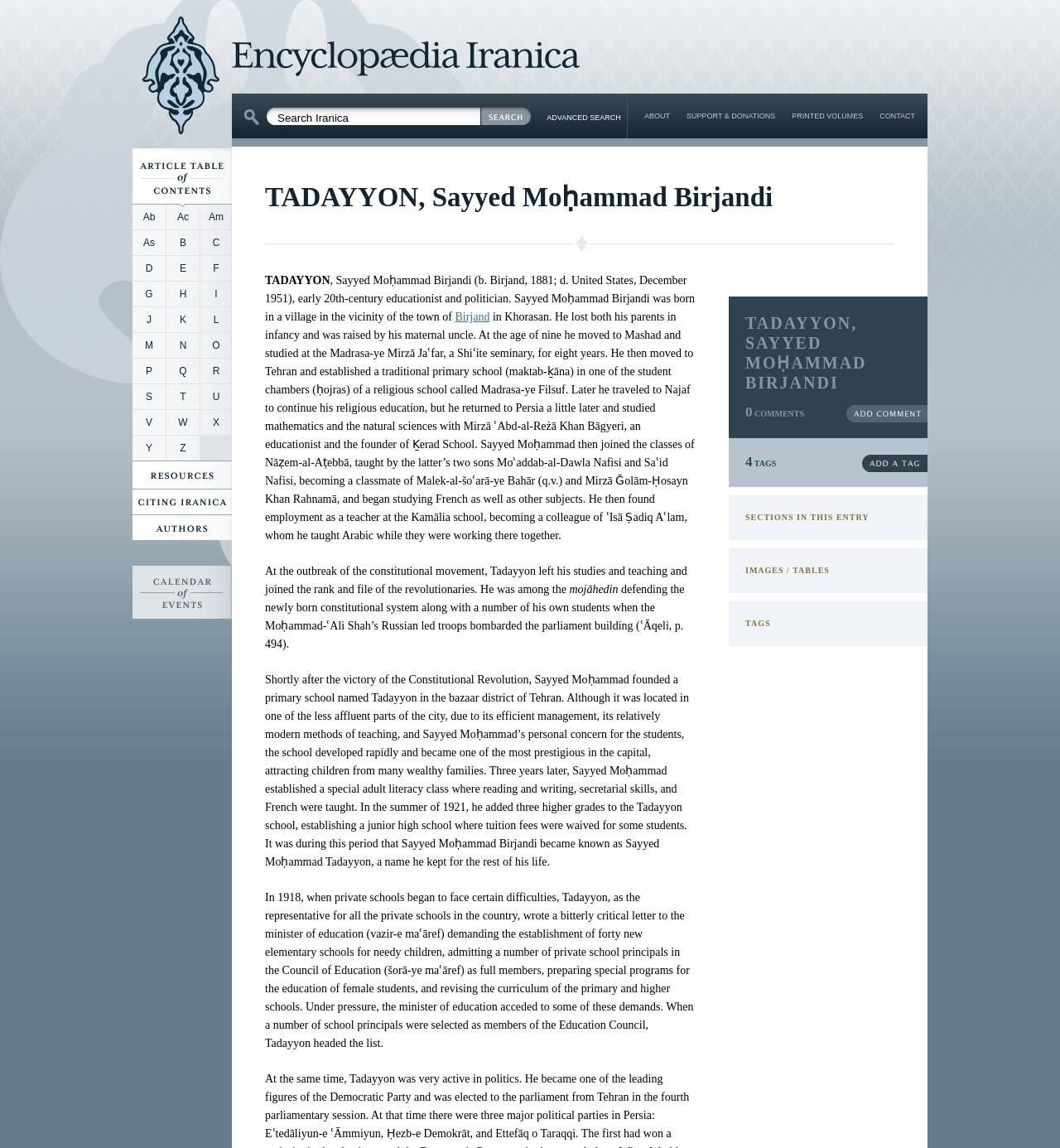Locate the bounding box coordinates of the clickable region to complete the following instruction: "View the table of contents."

[0.125, 0.131, 0.219, 0.18]